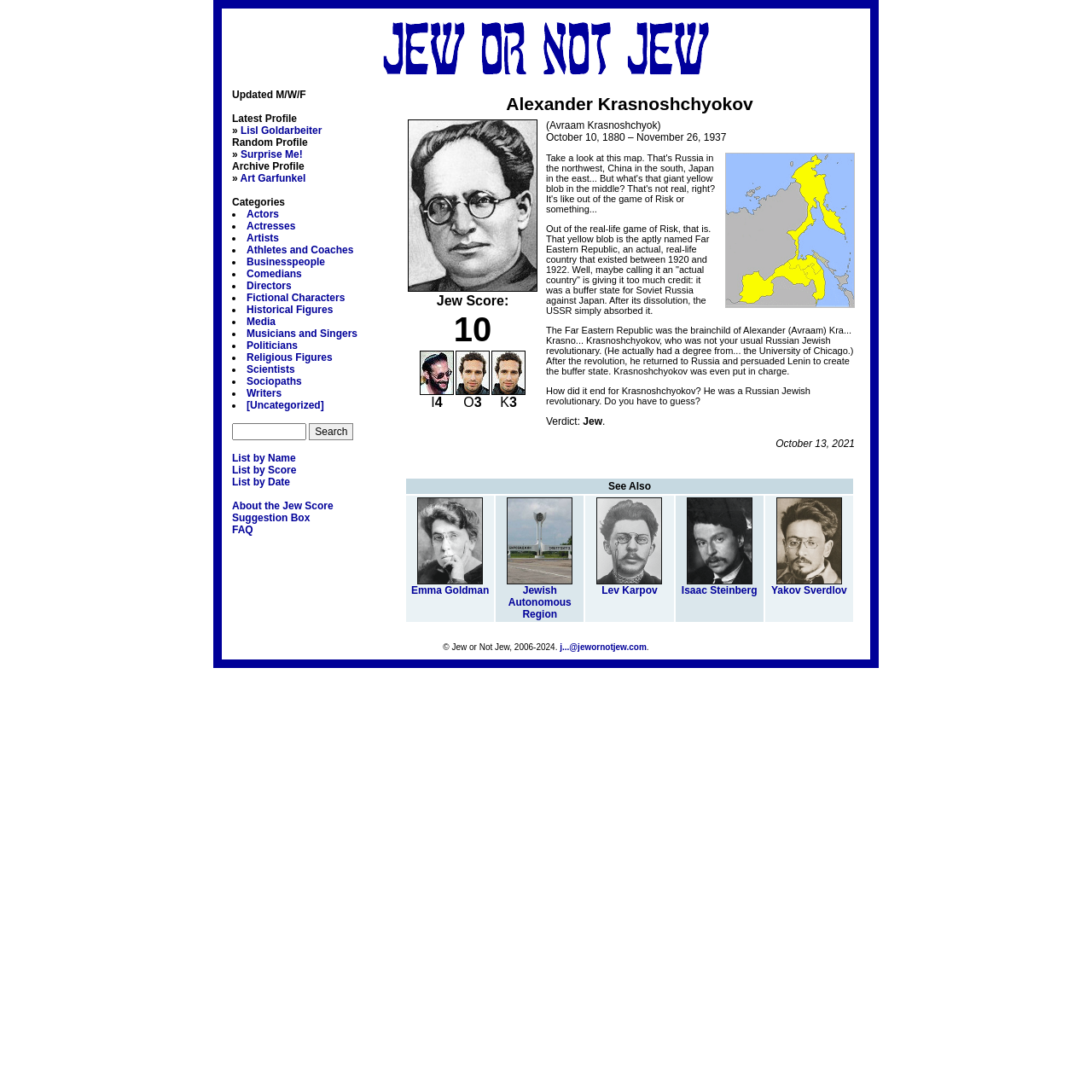Provide the bounding box coordinates of the area you need to click to execute the following instruction: "Click the link to Surprise Me!".

[0.22, 0.136, 0.277, 0.147]